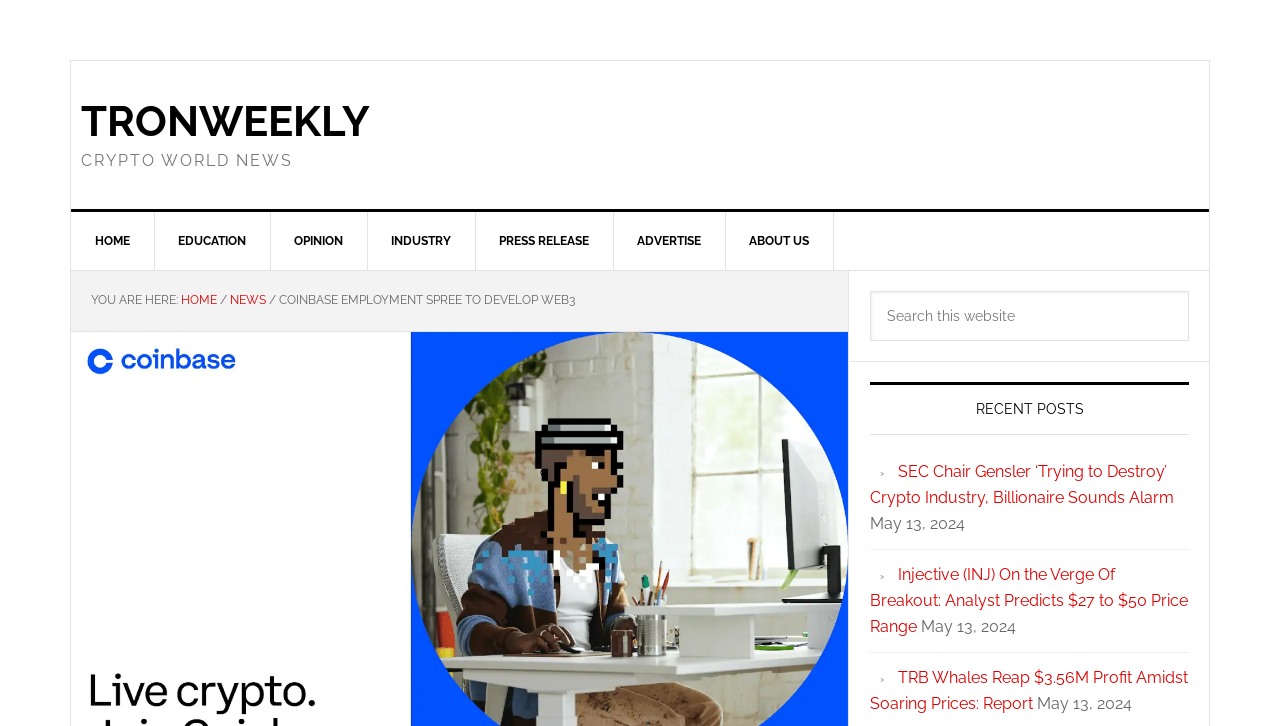Refer to the element description About us and identify the corresponding bounding box in the screenshot. Format the coordinates as (top-left x, top-left y, bottom-right x, bottom-right y) with values in the range of 0 to 1.

[0.566, 0.292, 0.652, 0.372]